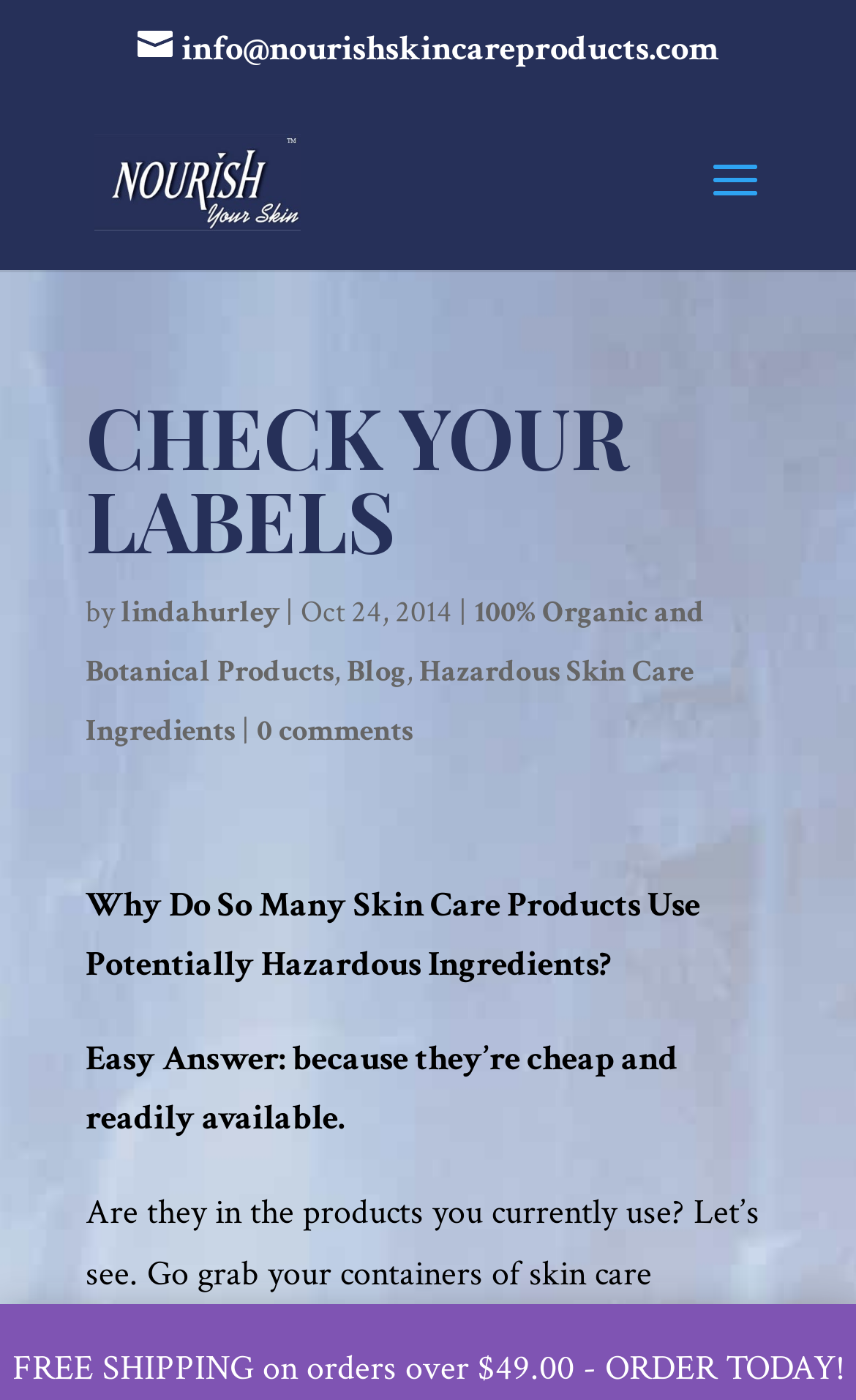Using the webpage screenshot, locate the HTML element that fits the following description and provide its bounding box: "Become a subscriber →".

None